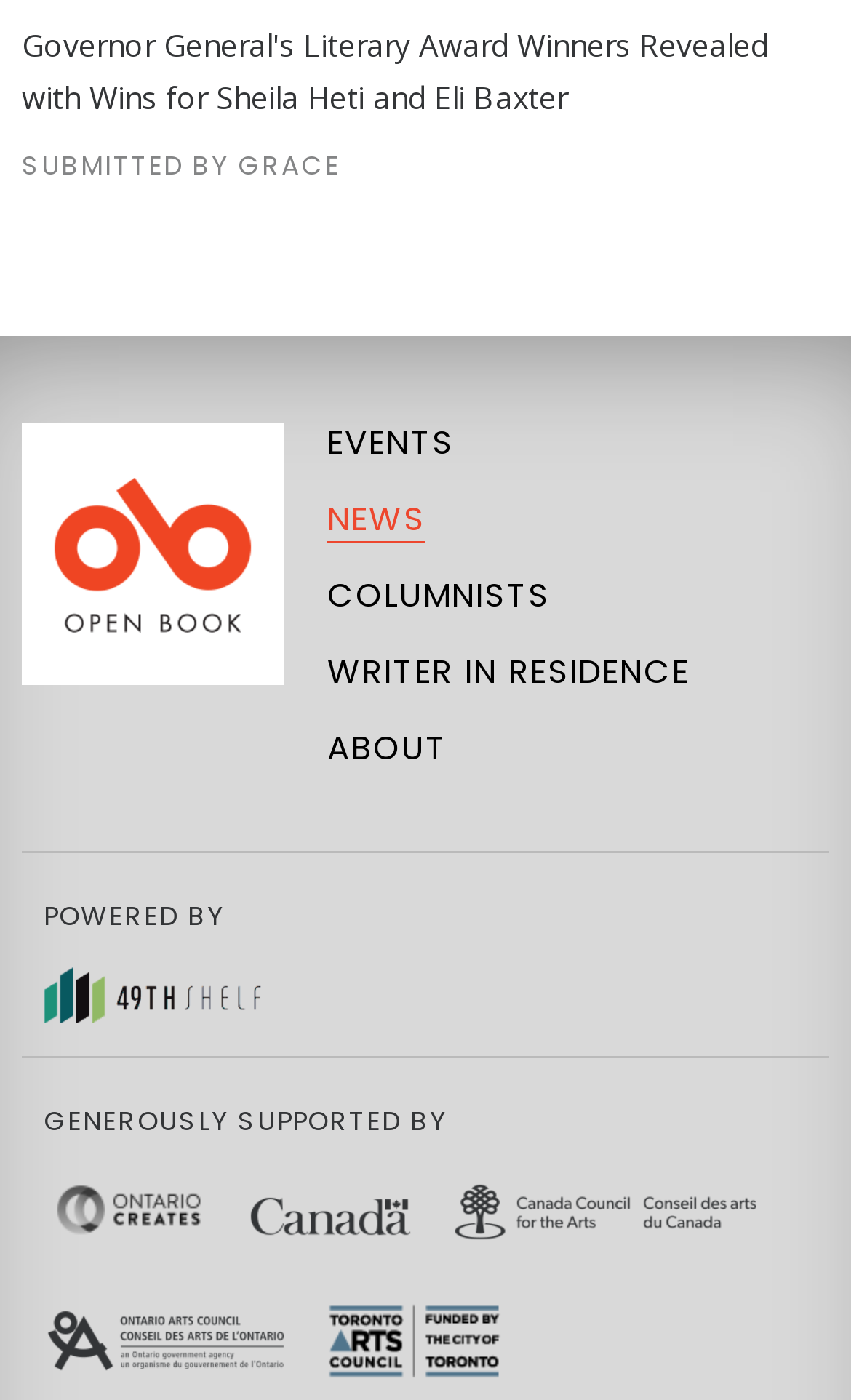Find and indicate the bounding box coordinates of the region you should select to follow the given instruction: "Click on Open Book".

[0.026, 0.302, 0.333, 0.489]